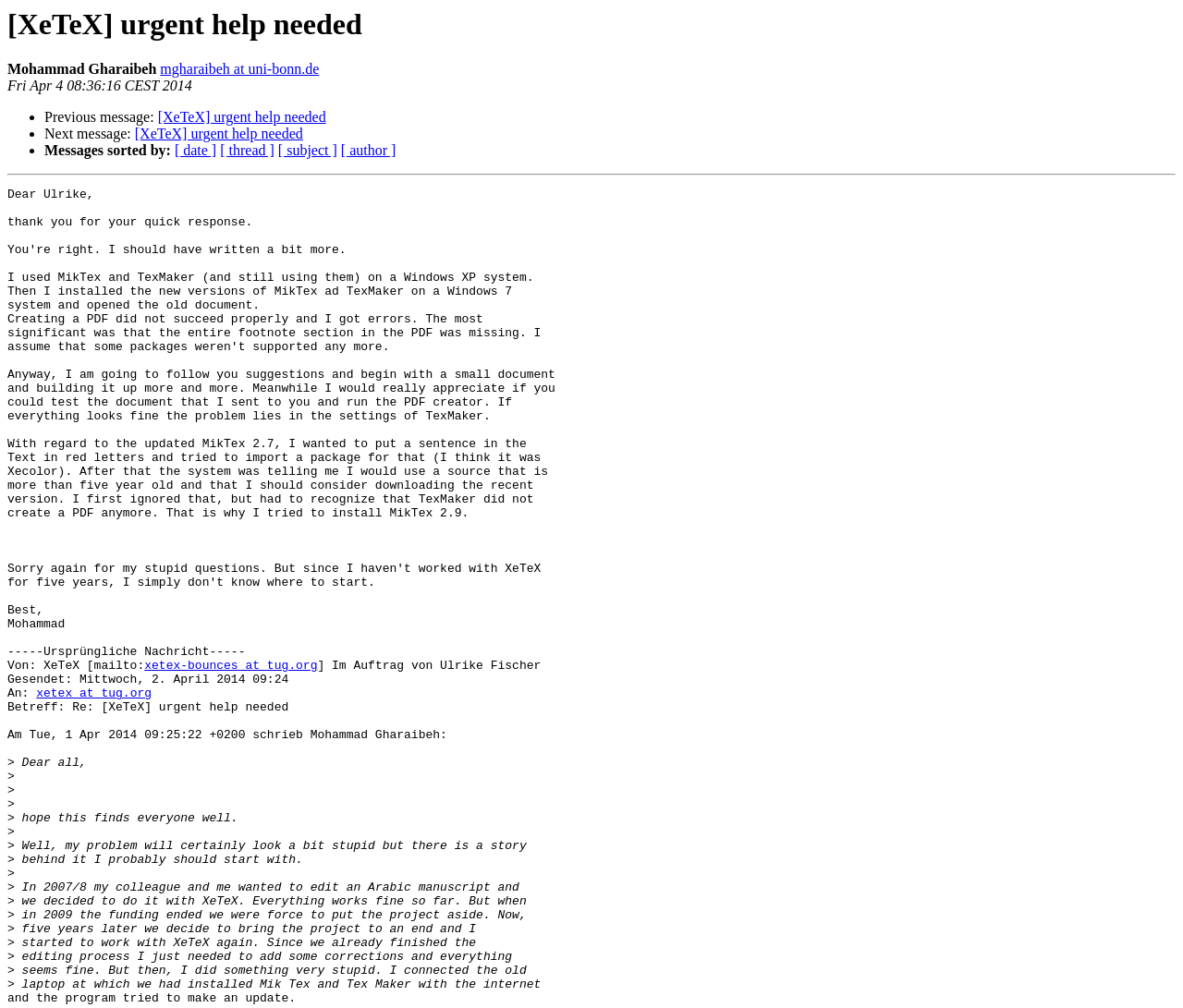What is the date of the message?
Refer to the image and provide a one-word or short phrase answer.

Fri Apr 4 08:36:16 CEST 2014